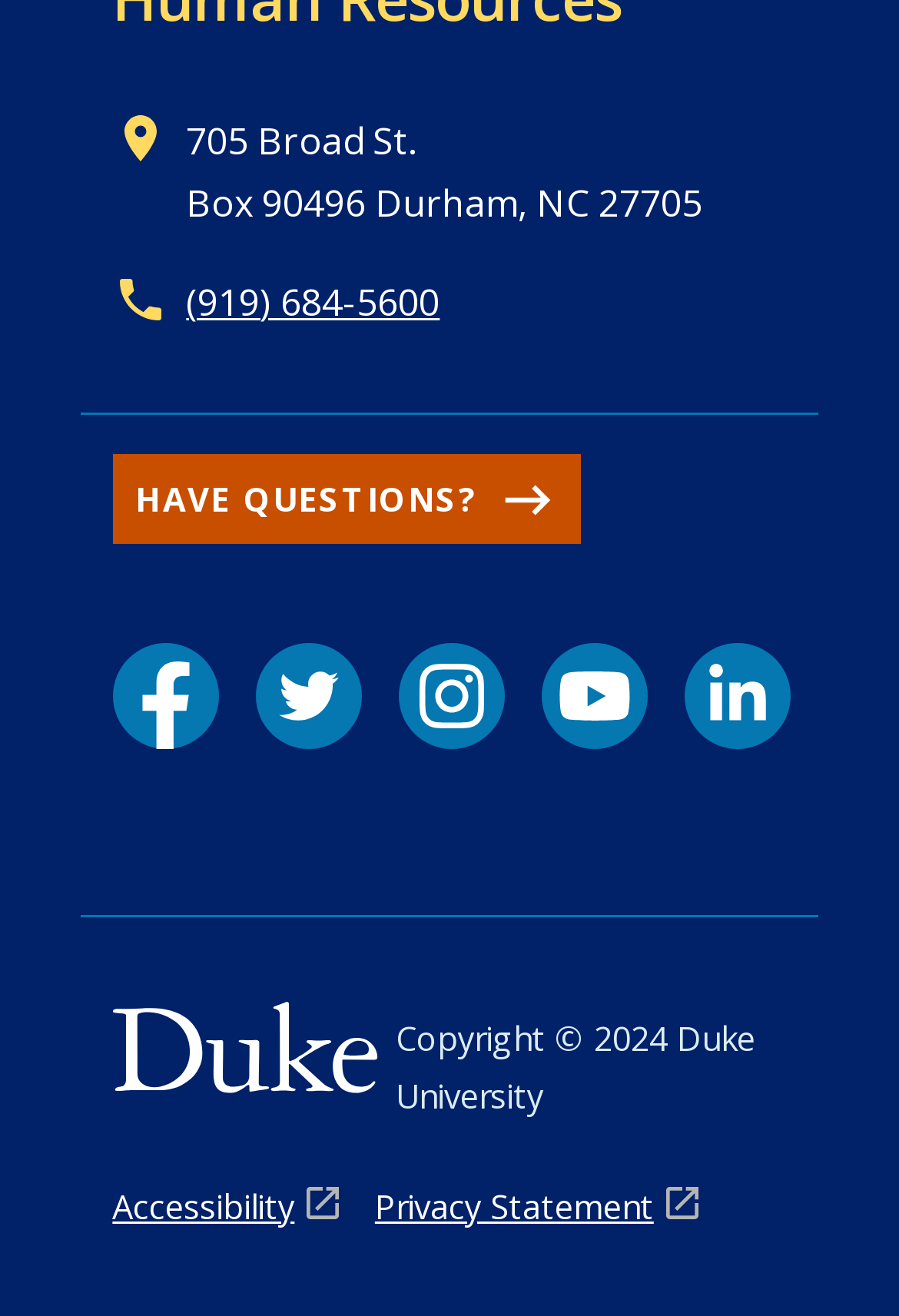Utilize the details in the image to give a detailed response to the question: What is the address of Duke University?

I found the address by looking at the static text elements at the top of the webpage, which provide the street address and postal address of Duke University.